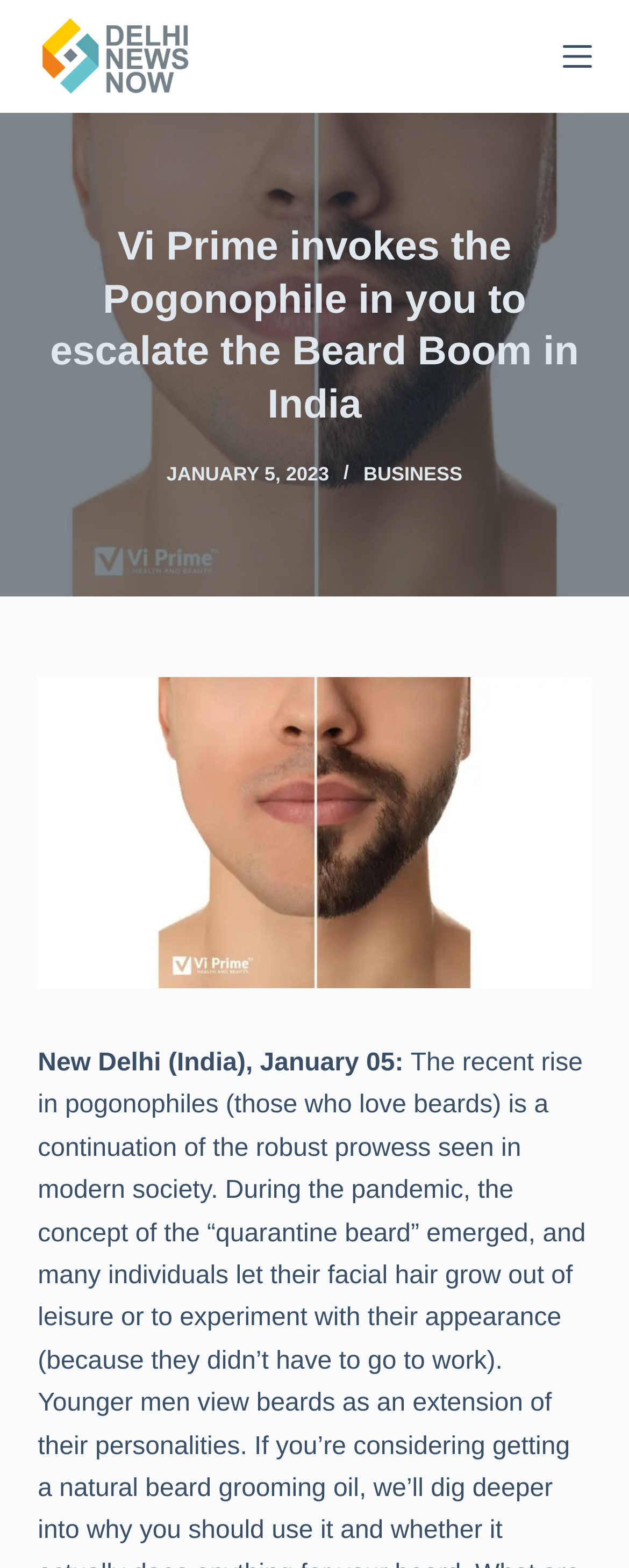Is there a menu button on the webpage?
Answer the question with a single word or phrase derived from the image.

Yes